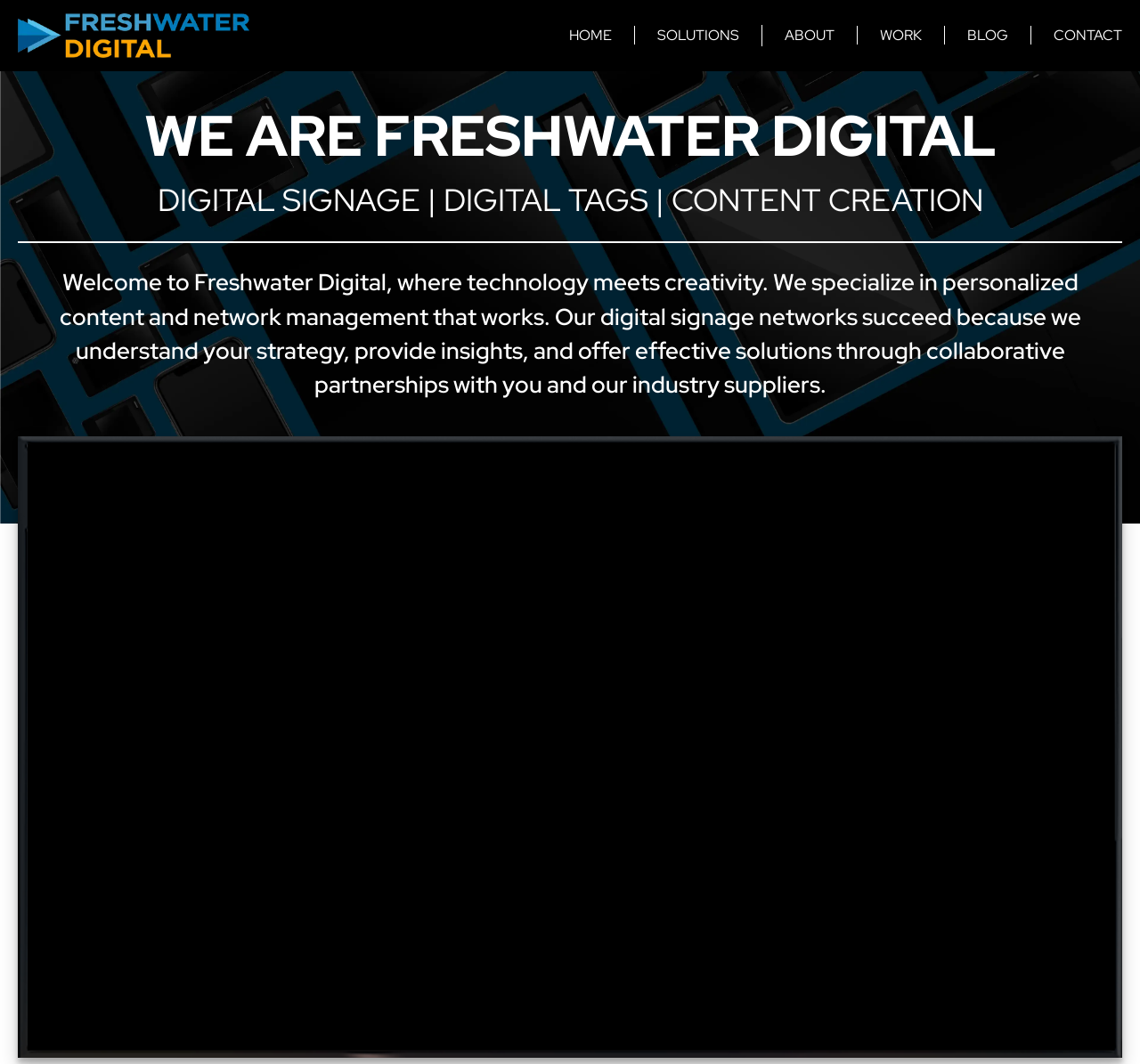What services does Freshwater Digital offer?
Answer the question with detailed information derived from the image.

The services offered by Freshwater Digital can be found in the heading 'DIGITAL SIGNAGE | DIGITAL TAGS | CONTENT CREATION' which is located below the company name.